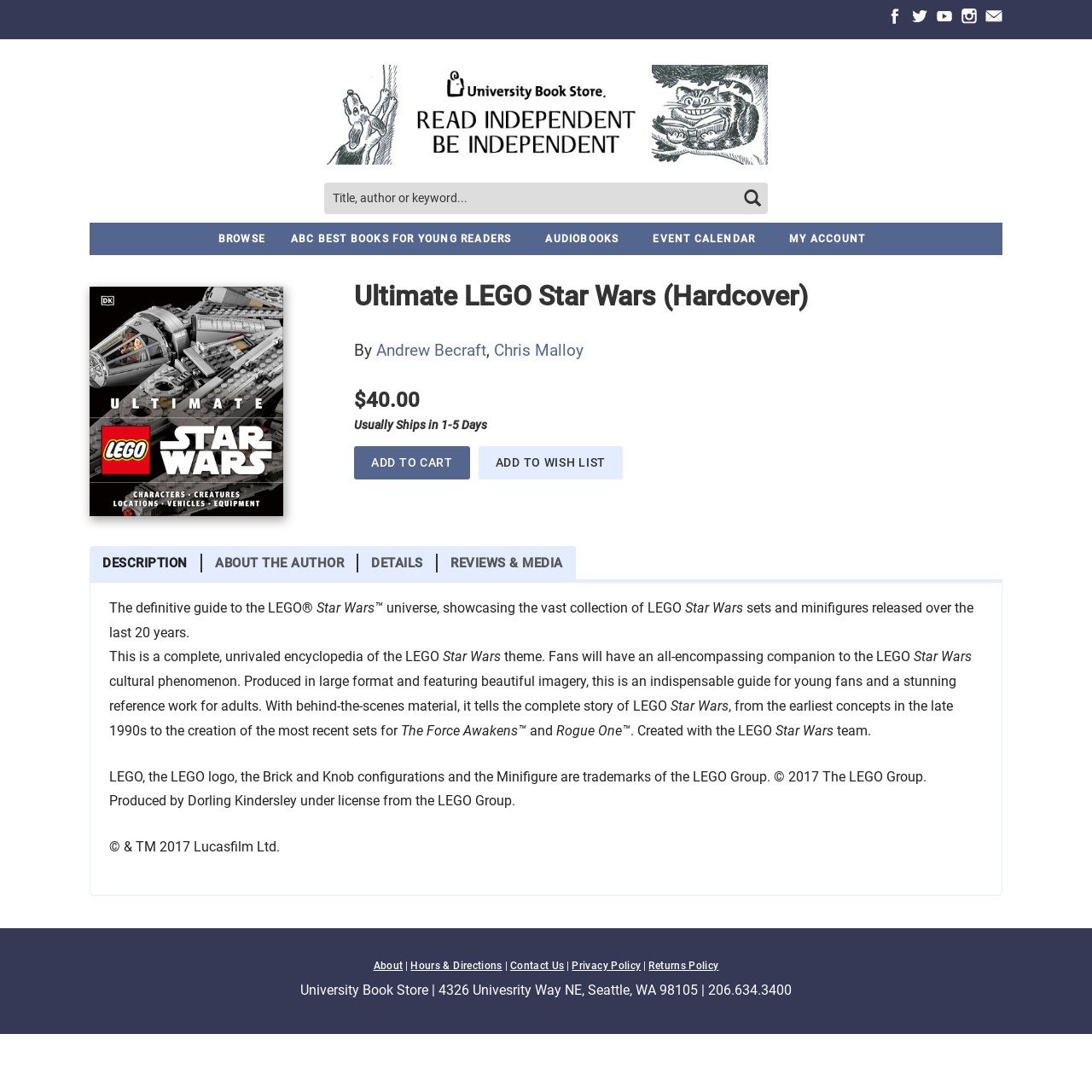Identify the bounding box coordinates of the specific part of the webpage to click to complete this instruction: "Add to cart".

[0.324, 0.409, 0.43, 0.439]